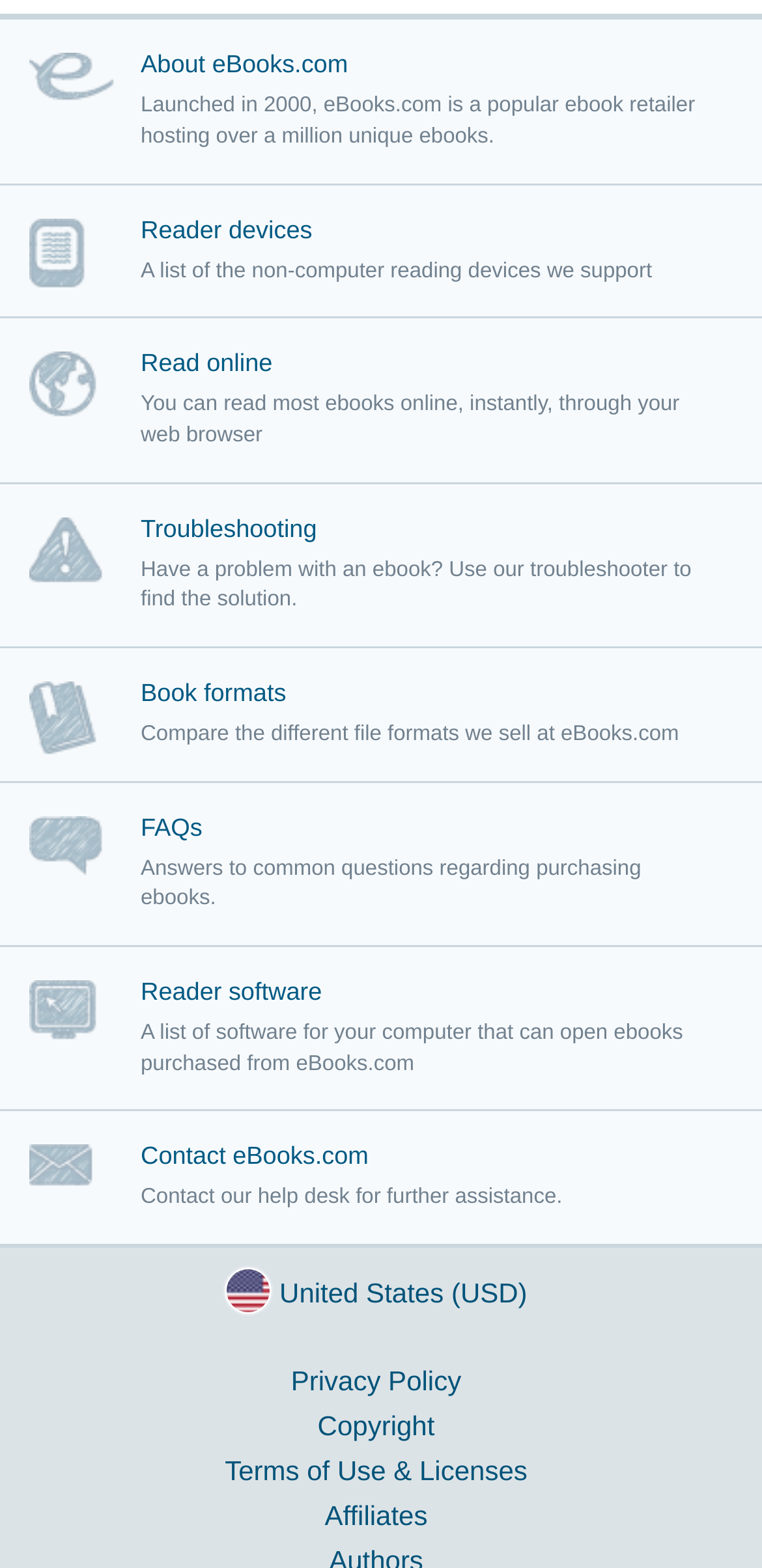Determine the bounding box coordinates for the element that should be clicked to follow this instruction: "Learn about eBooks.com". The coordinates should be given as four float numbers between 0 and 1, in the format [left, top, right, bottom].

[0.038, 0.013, 0.962, 0.117]